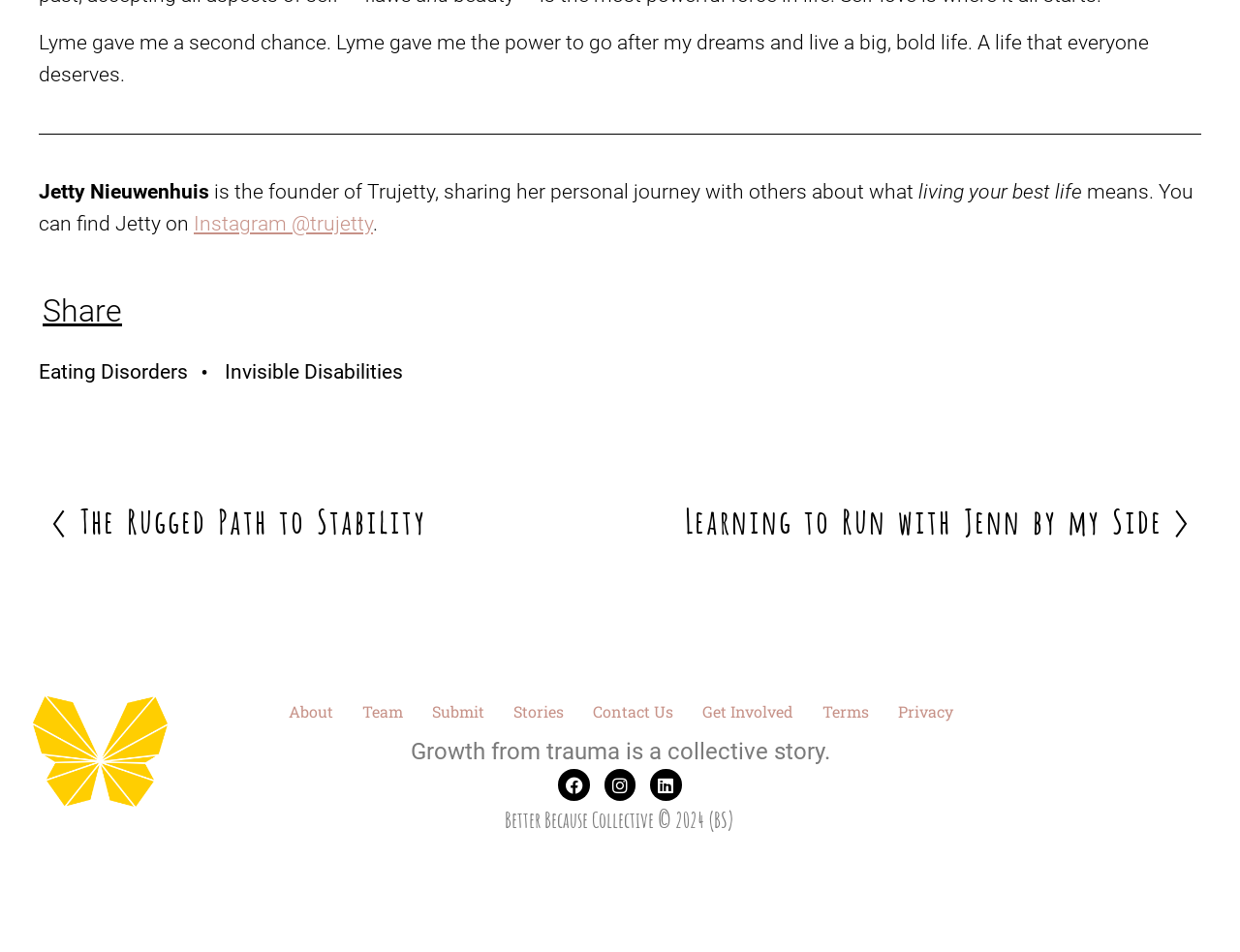What is the theme of the quote at the top of the webpage?
Provide a detailed answer to the question, using the image to inform your response.

I found the quote at the top of the webpage in the StaticText element with the bounding box coordinates [0.031, 0.033, 0.927, 0.091]. The quote mentions 'living a big, bold life', which suggests that the theme is about living a fulfilling life.